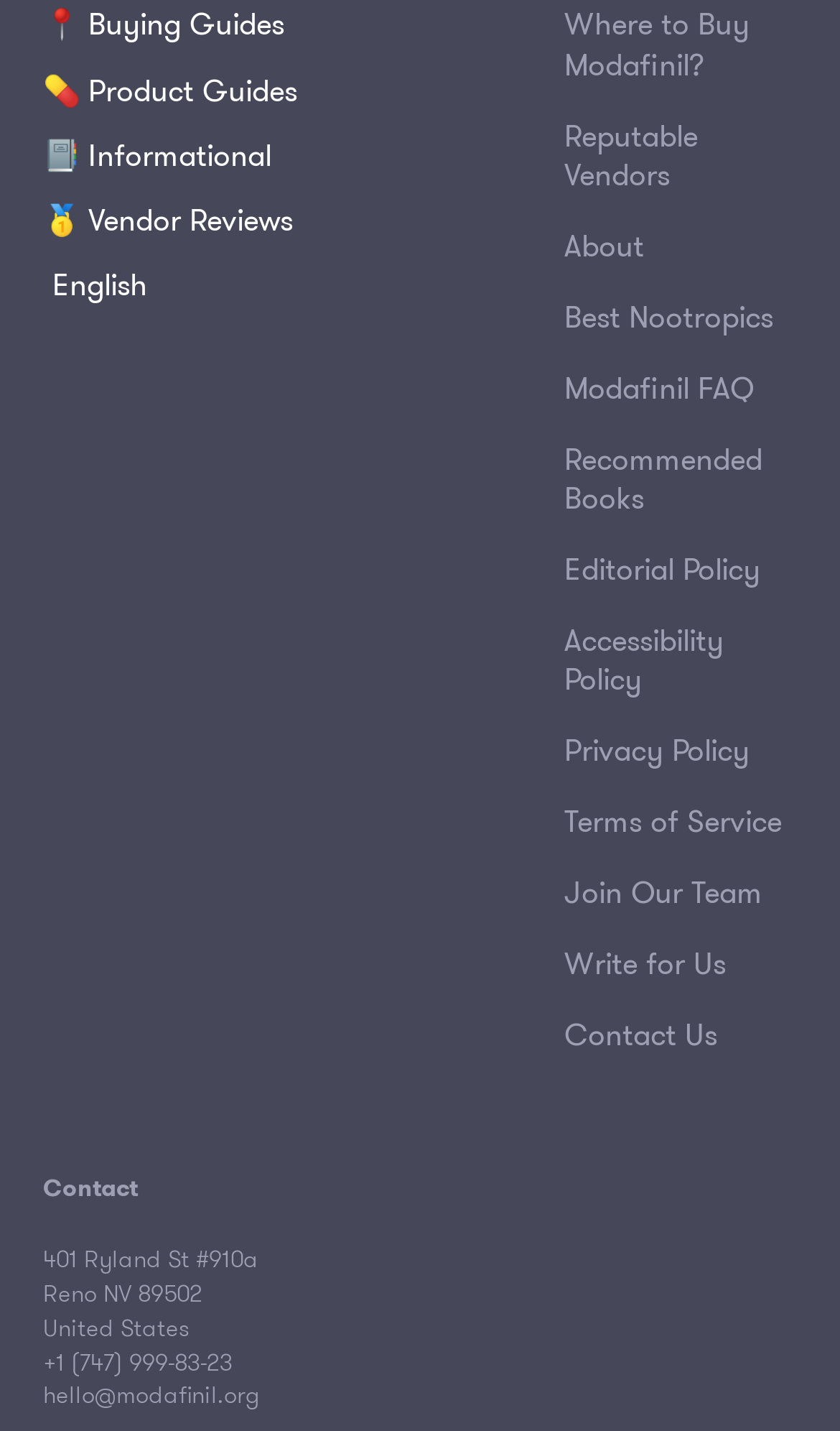Specify the bounding box coordinates of the element's region that should be clicked to achieve the following instruction: "Open the Navigation Menu". The bounding box coordinates consist of four float numbers between 0 and 1, in the format [left, top, right, bottom].

None